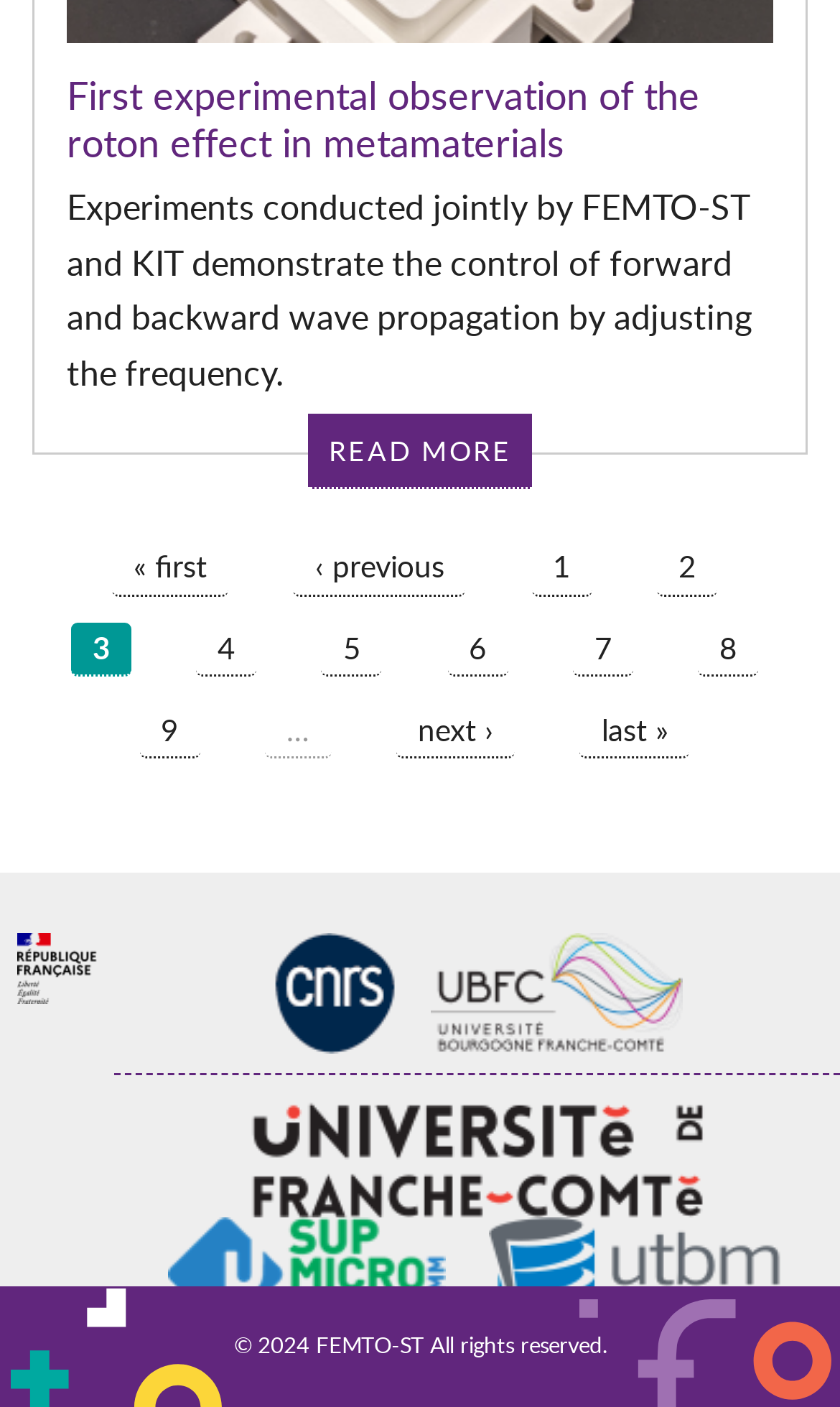Please find and report the bounding box coordinates of the element to click in order to perform the following action: "Read more about the roton effect in metamaterials". The coordinates should be expressed as four float numbers between 0 and 1, in the format [left, top, right, bottom].

[0.366, 0.295, 0.634, 0.347]